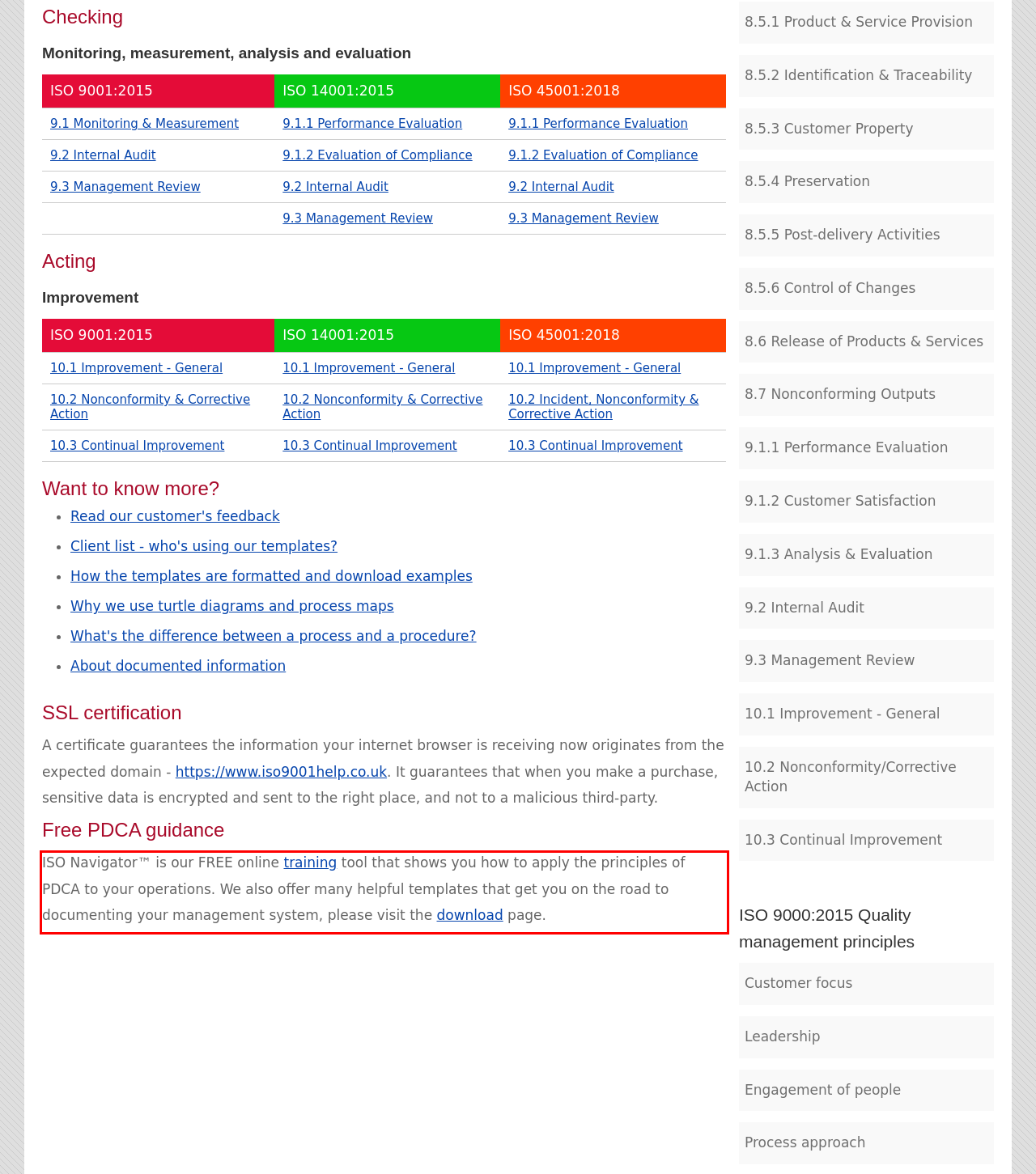Look at the screenshot of the webpage, locate the red rectangle bounding box, and generate the text content that it contains.

ISO Navigator™ is our FREE online training tool that shows you how to apply the principles of PDCA to your operations. We also offer many helpful templates that get you on the road to documenting your management system, please visit the download page.